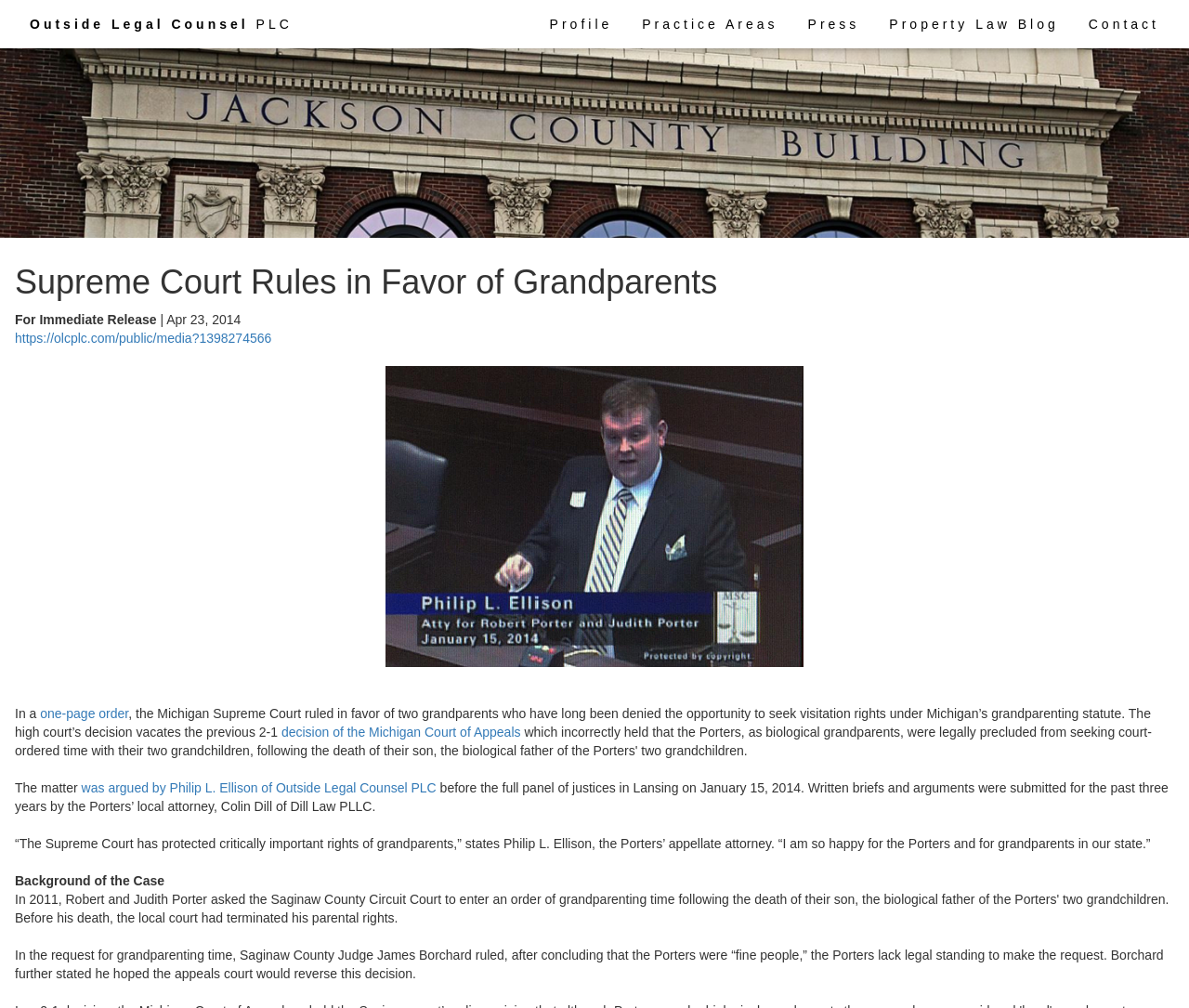What is the date of the press release?
Please give a detailed and thorough answer to the question, covering all relevant points.

I found the answer by looking at the text below the main heading, where I saw a static text element with the date 'Apr 23, 2014'. This suggests that the press release was published on this date.